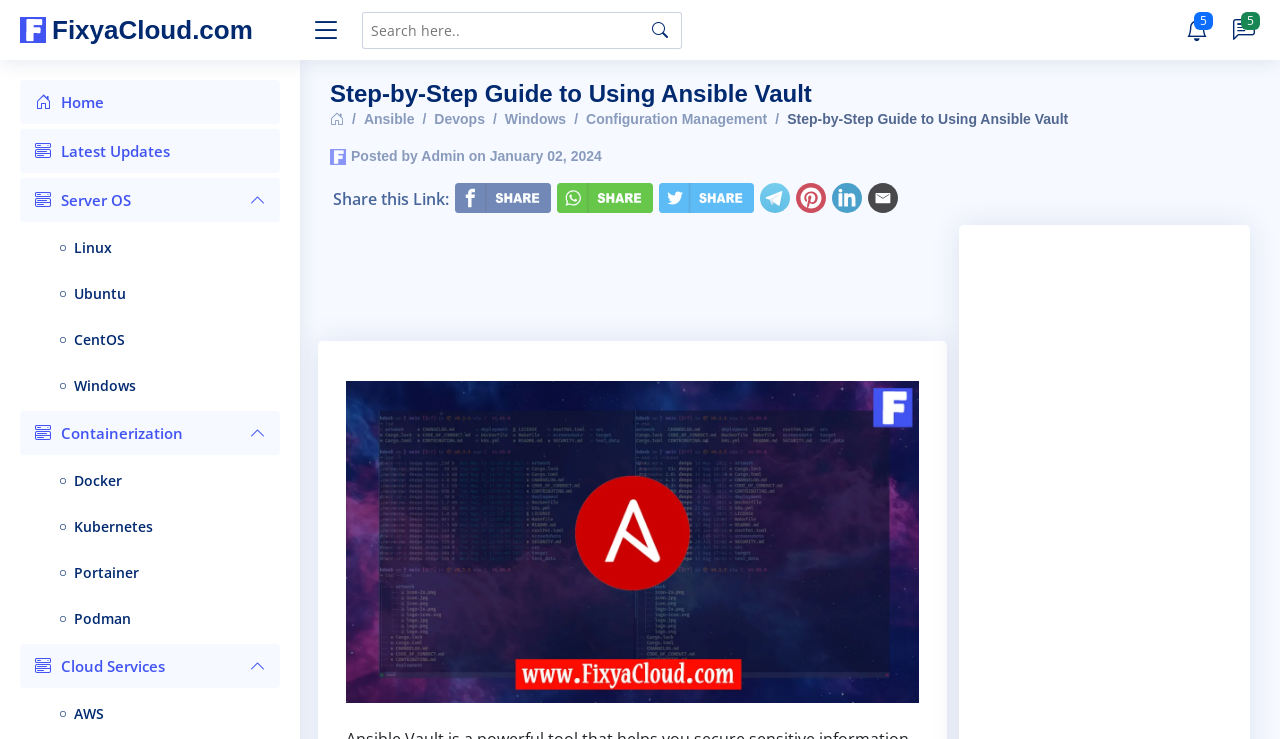Determine the bounding box coordinates of the clickable element necessary to fulfill the instruction: "Share to Facebook". Provide the coordinates as four float numbers within the 0 to 1 range, i.e., [left, top, right, bottom].

[0.355, 0.247, 0.43, 0.288]